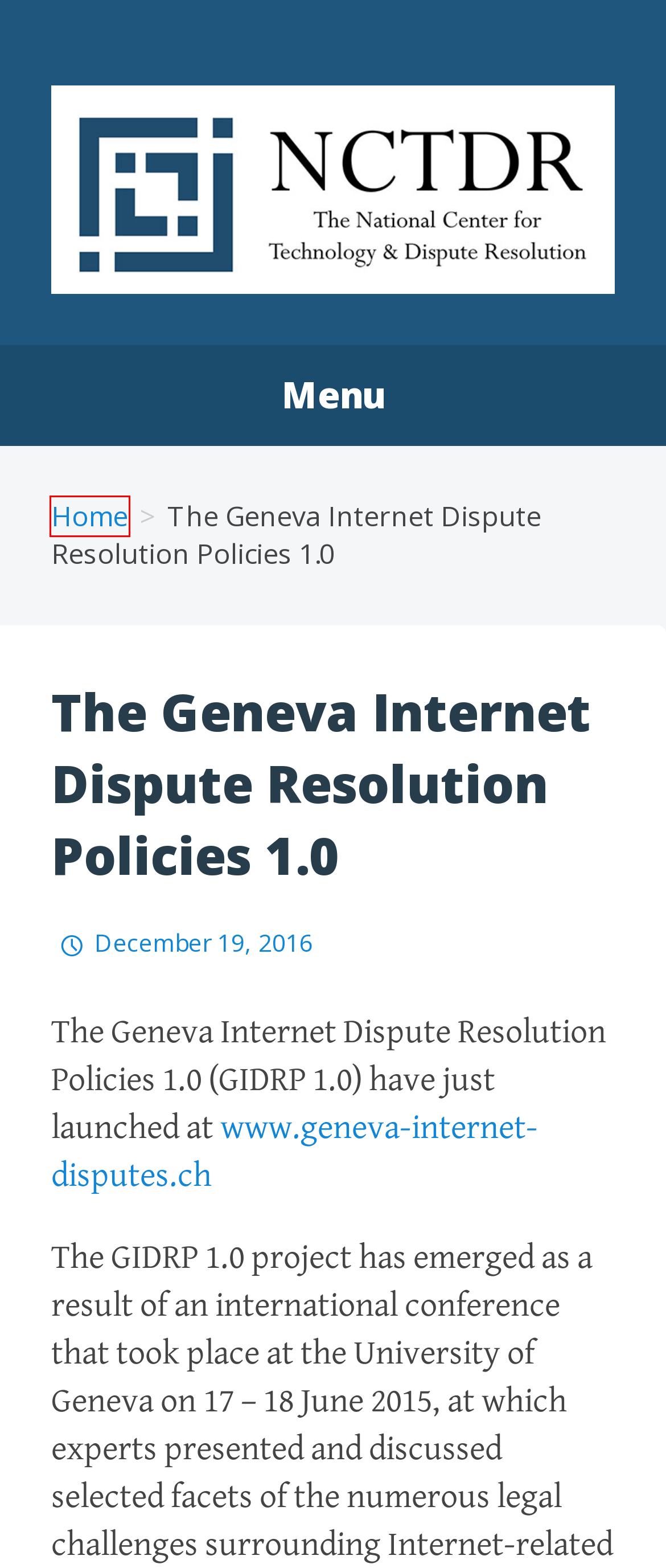You are looking at a screenshot of a webpage with a red bounding box around an element. Determine the best matching webpage description for the new webpage resulting from clicking the element in the red bounding box. Here are the descriptions:
A. March | 2021 | odr.info
B. January | 2018 | odr.info
C. January | 2023 | odr.info
D. June | 2017 | odr.info
E. odr.info | The National Center for Technology and Dispute Resolution
F. December | 2021 | odr.info
G. August | 2017 | odr.info
H. Geneva Internet Disputes | Resolution Policies

E